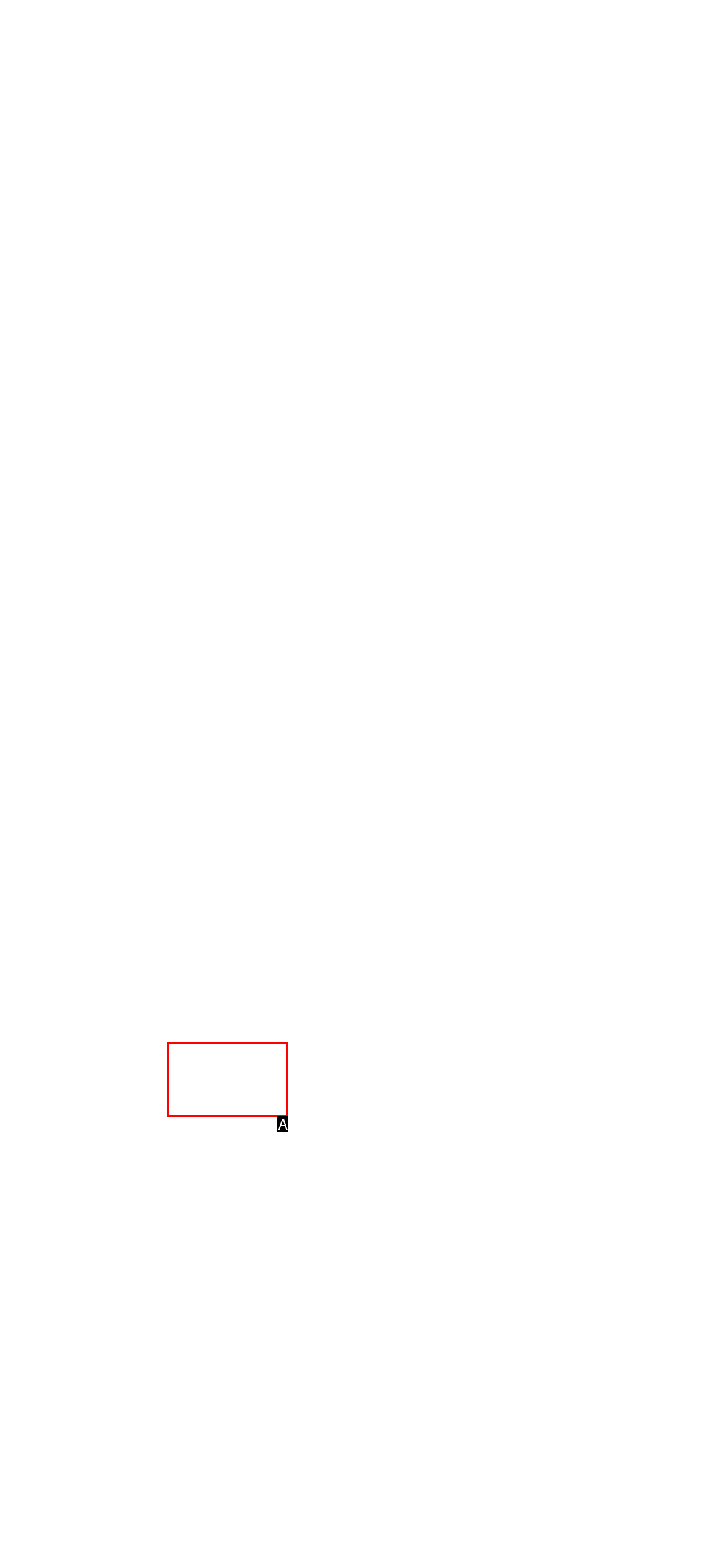Identify the letter corresponding to the UI element that matches this description: Mail
Answer using only the letter from the provided options.

A